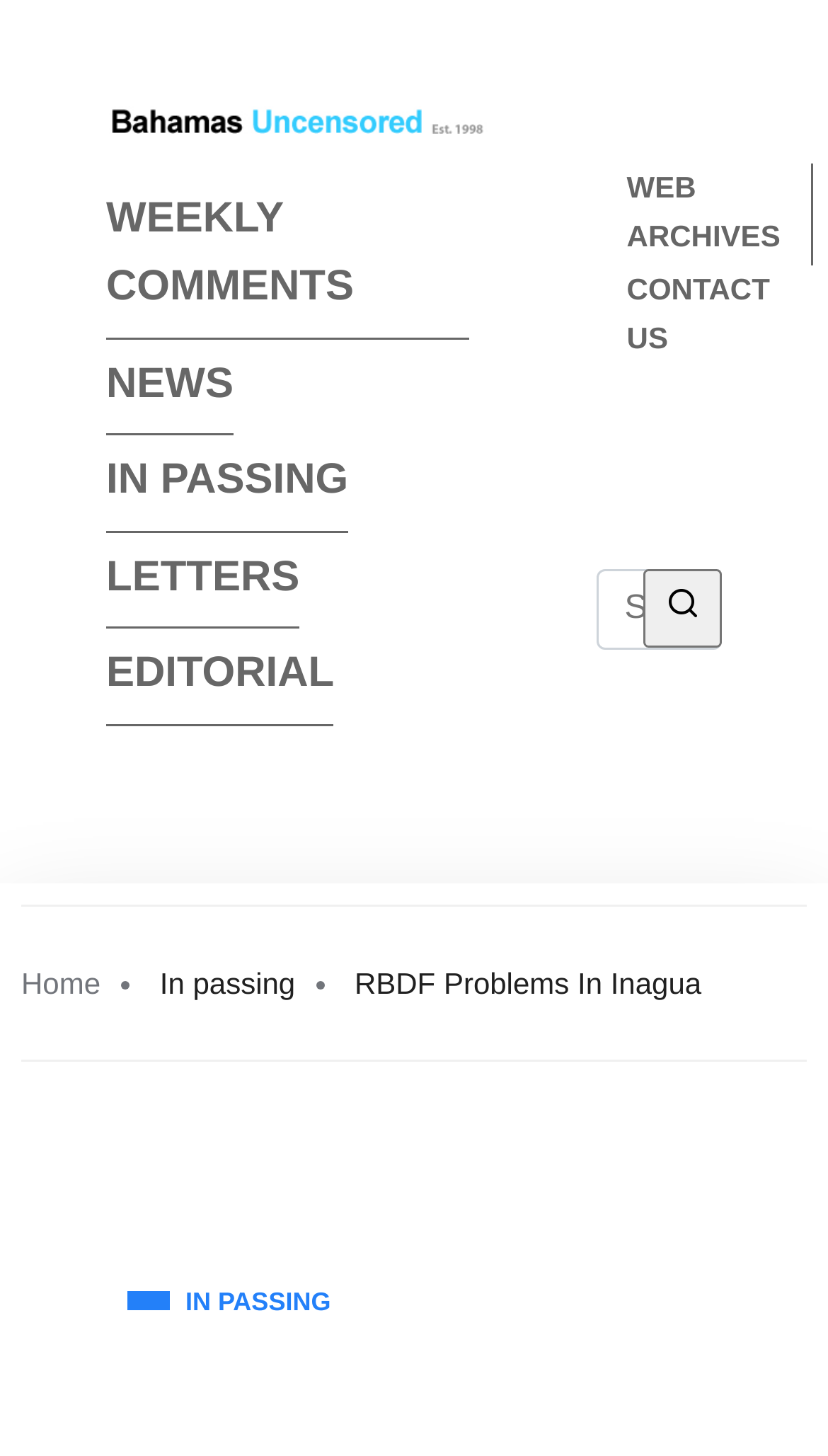Determine the title of the webpage and give its text content.

RBDF Problems In Inagua